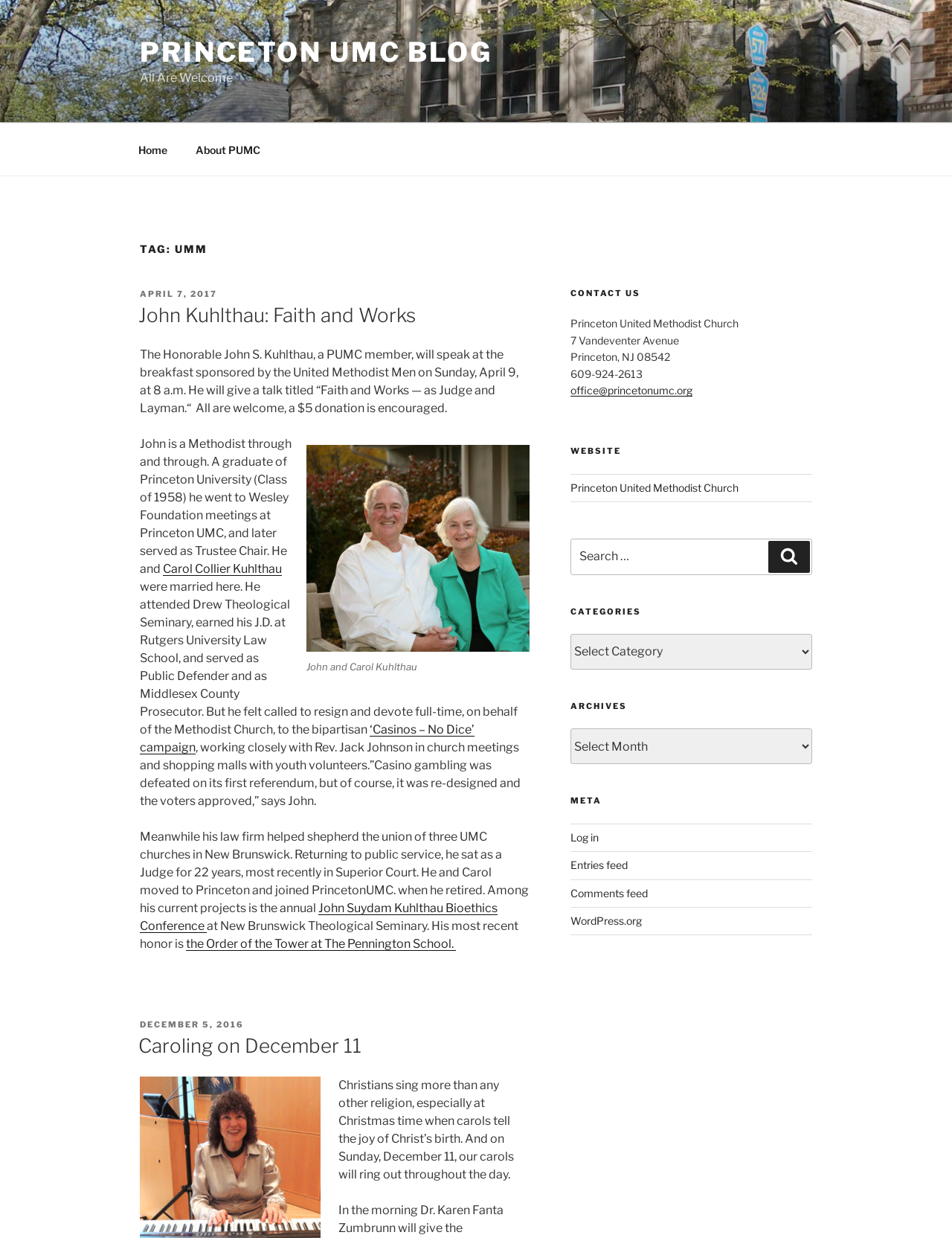Respond with a single word or short phrase to the following question: 
What is the name of the church?

Princeton United Methodist Church